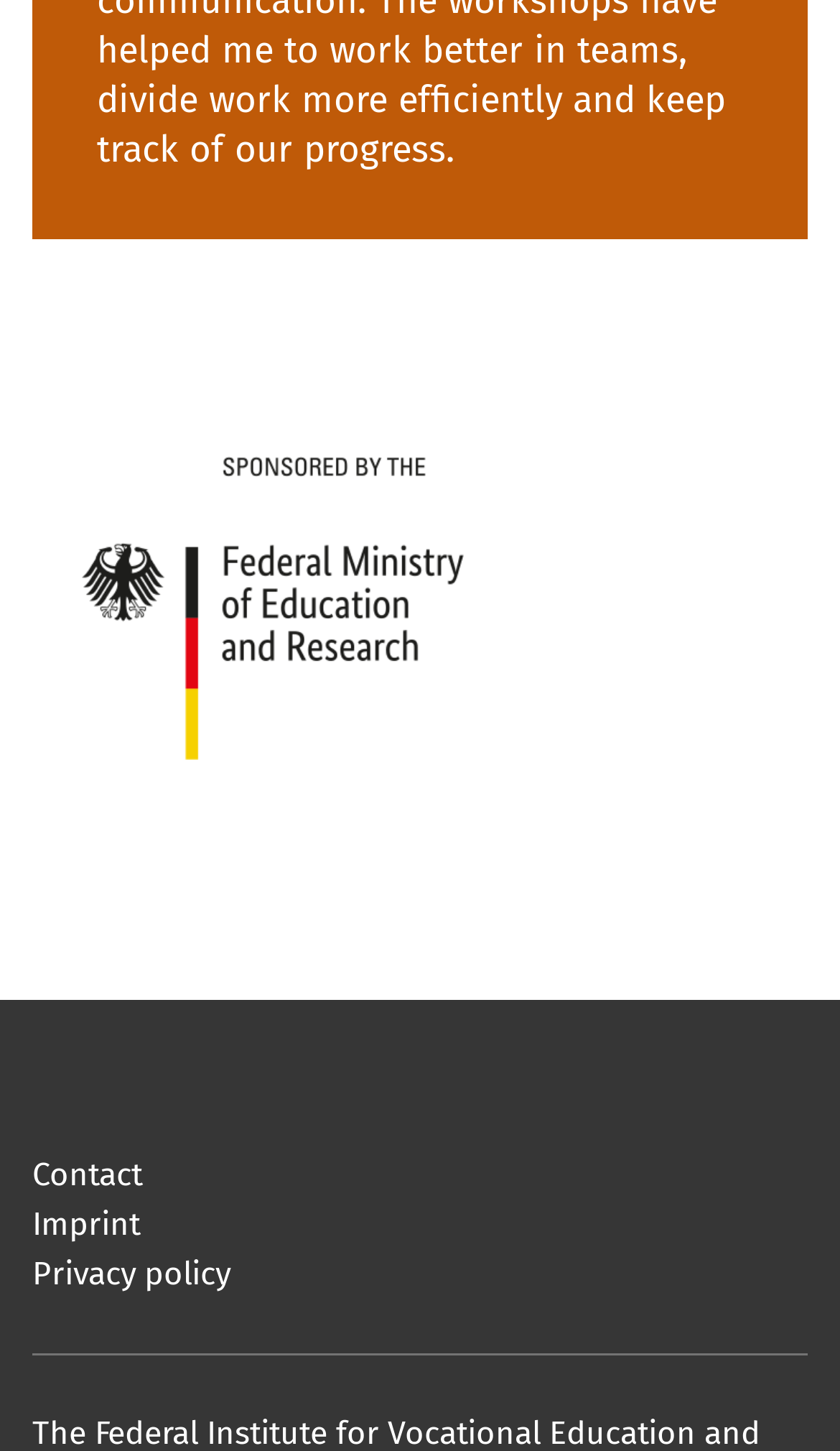Find the bounding box of the UI element described as follows: "Imprint".

[0.038, 0.83, 0.167, 0.856]